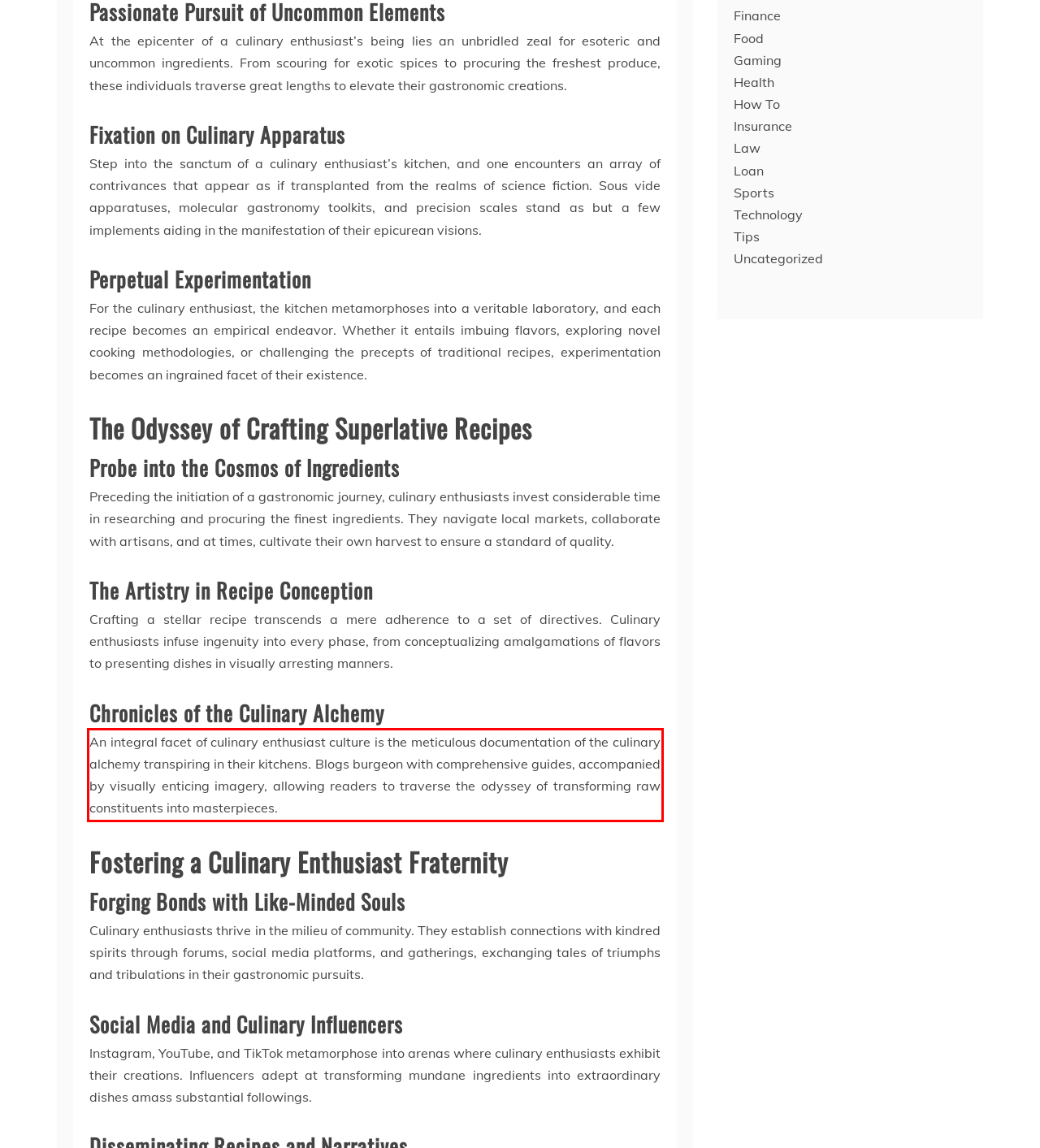Review the screenshot of the webpage and recognize the text inside the red rectangle bounding box. Provide the extracted text content.

An integral facet of culinary enthusiast culture is the meticulous documentation of the culinary alchemy transpiring in their kitchens. Blogs burgeon with comprehensive guides, accompanied by visually enticing imagery, allowing readers to traverse the odyssey of transforming raw constituents into masterpieces.